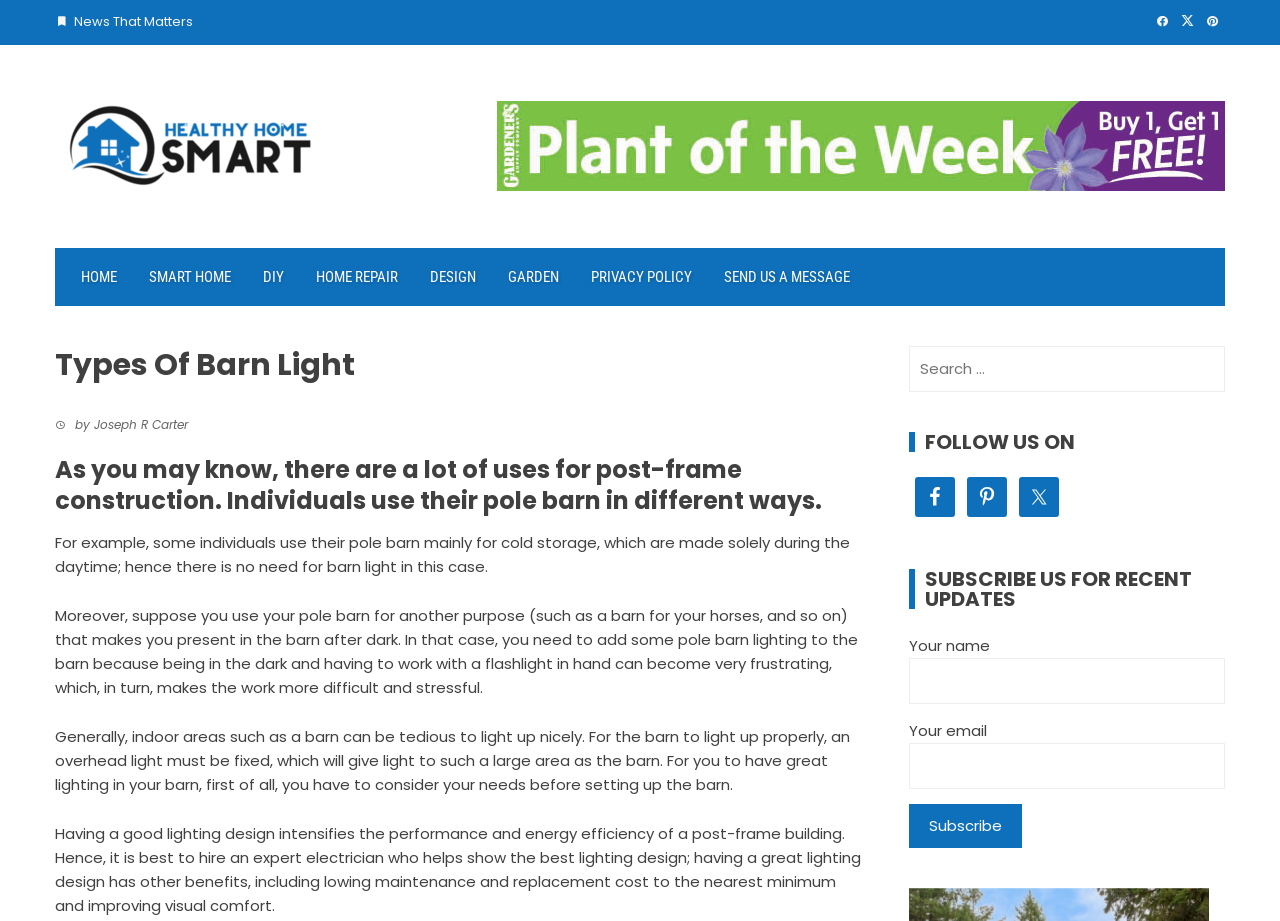Determine the bounding box coordinates of the region to click in order to accomplish the following instruction: "Follow us on Facebook". Provide the coordinates as four float numbers between 0 and 1, specifically [left, top, right, bottom].

[0.715, 0.518, 0.746, 0.561]